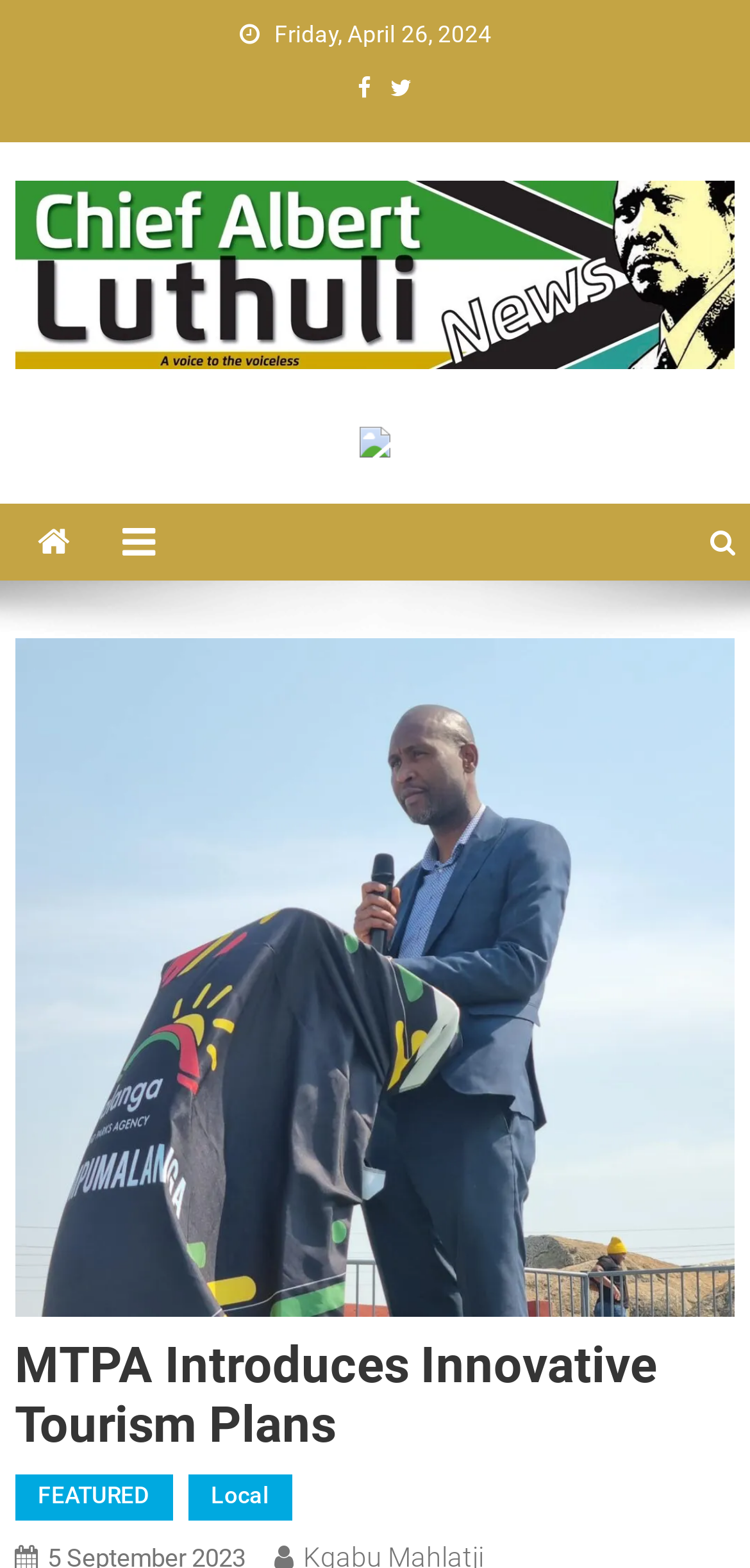Find the bounding box of the UI element described as follows: "parent_node: Chief Albert Luthuli News".

[0.02, 0.164, 0.98, 0.183]